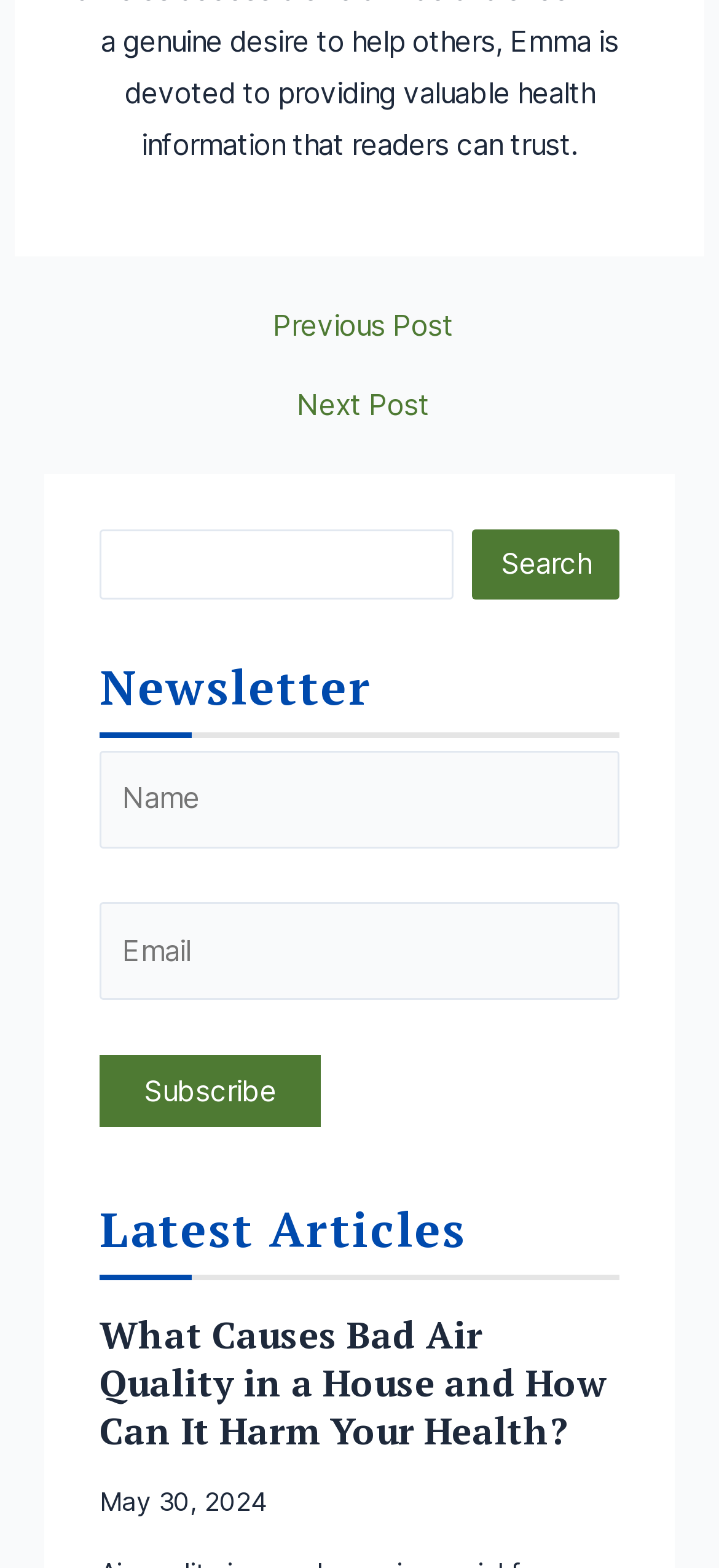Identify the bounding box coordinates of the clickable section necessary to follow the following instruction: "Subscribe to the newsletter". The coordinates should be presented as four float numbers from 0 to 1, i.e., [left, top, right, bottom].

[0.138, 0.672, 0.446, 0.719]